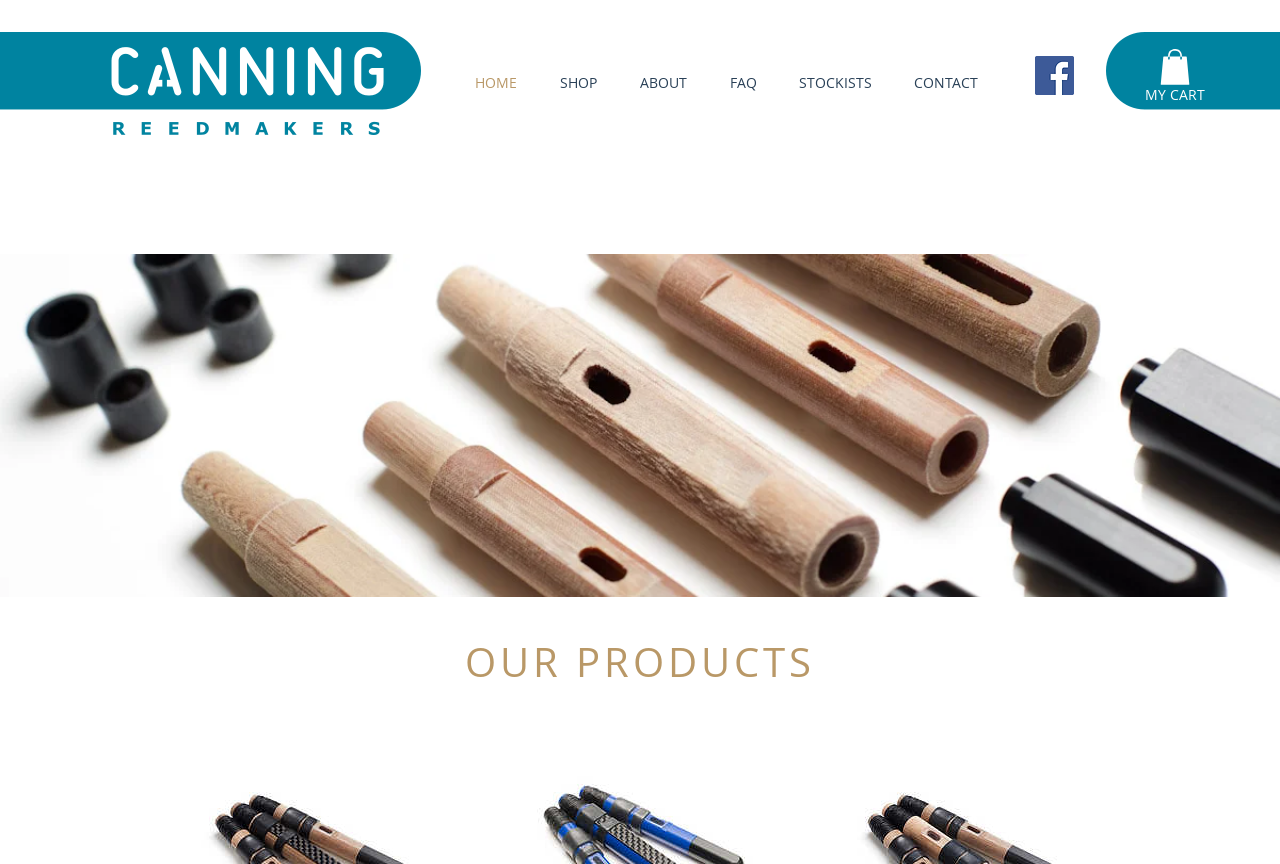Please reply to the following question using a single word or phrase: 
What social media platform is linked on the page?

Facebook